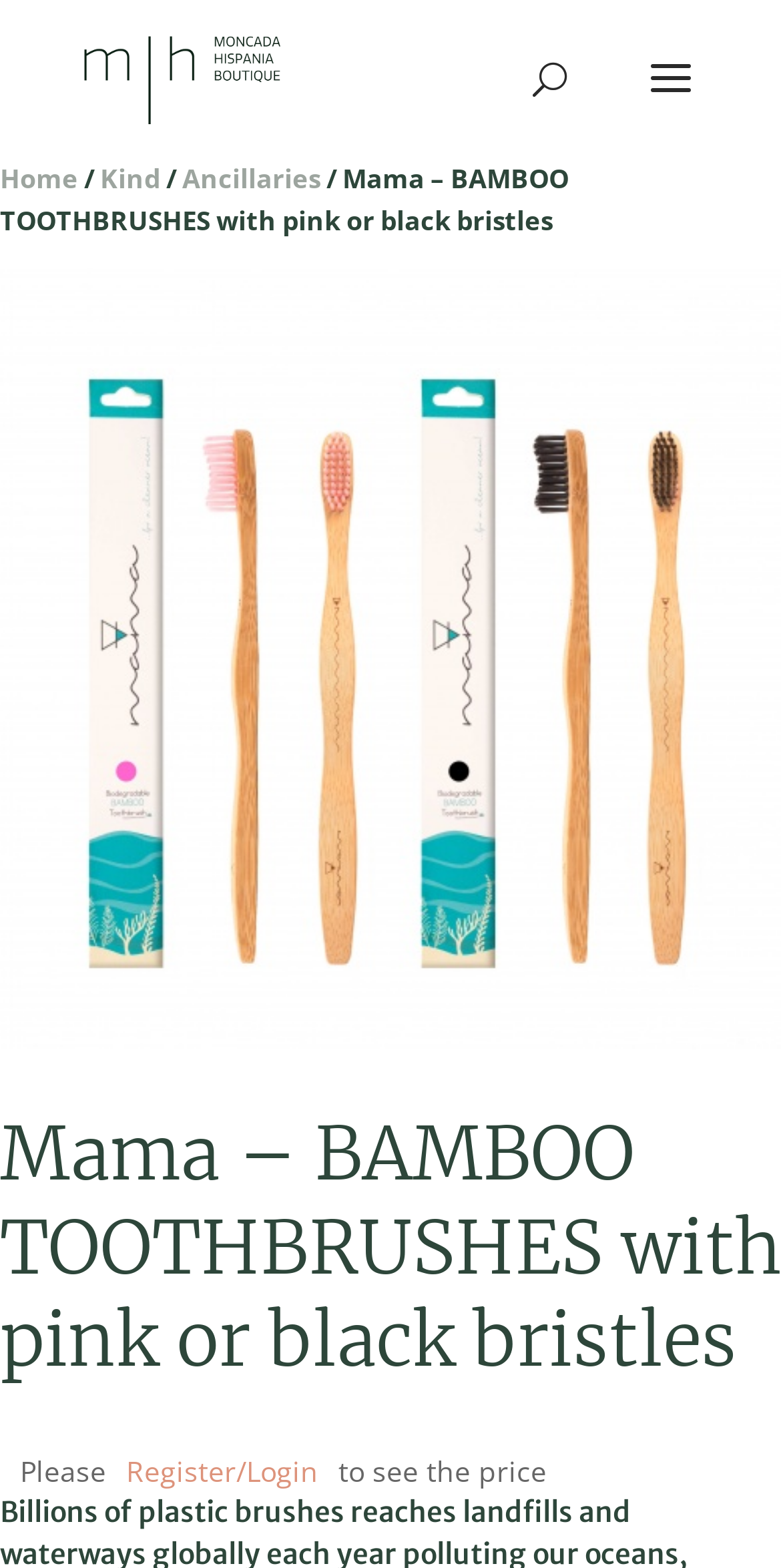Please identify and generate the text content of the webpage's main heading.

Mama – BAMBOO TOOTHBRUSHES with pink or black bristles